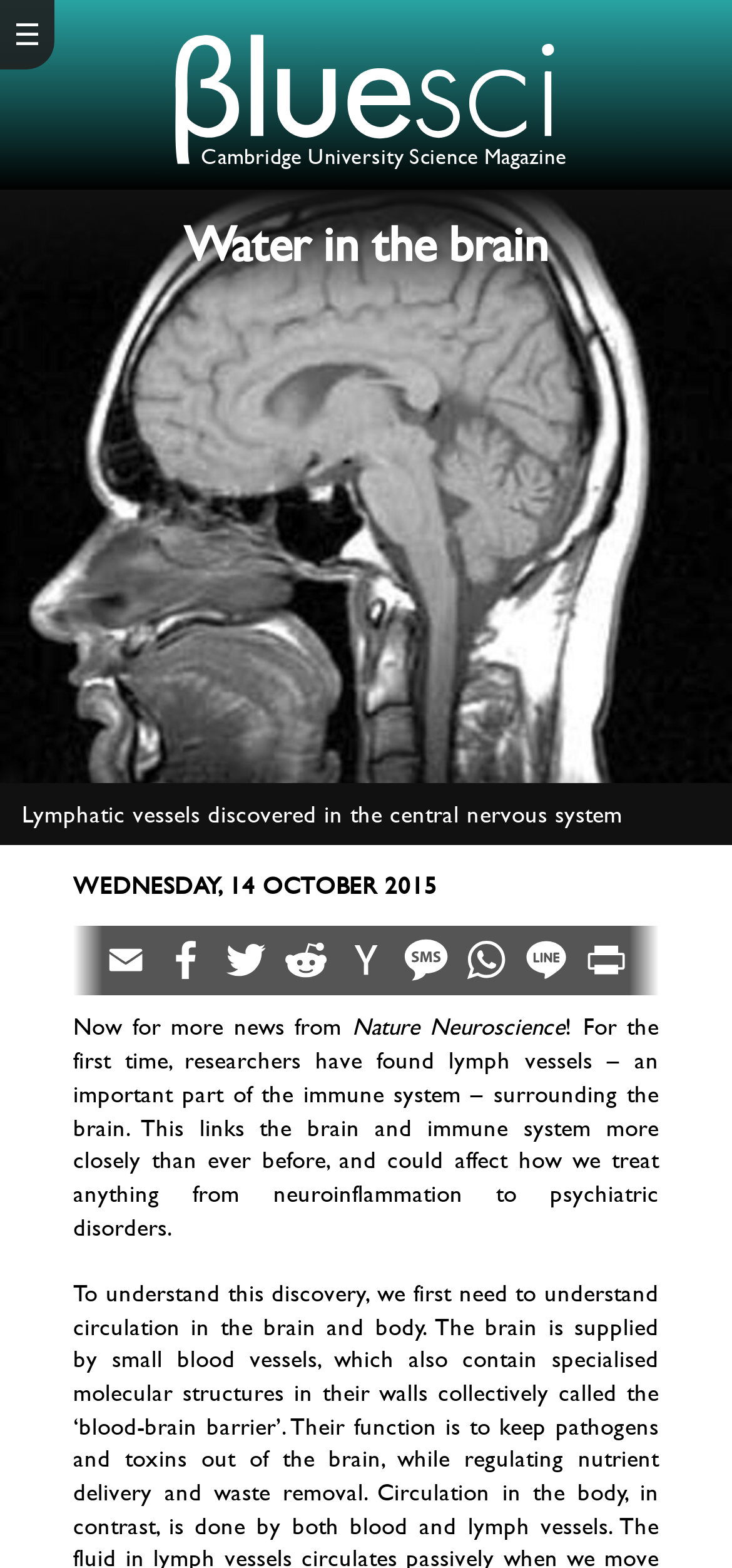What is the topic of the article?
Using the image as a reference, give a one-word or short phrase answer.

Lymphatic vessels in the brain